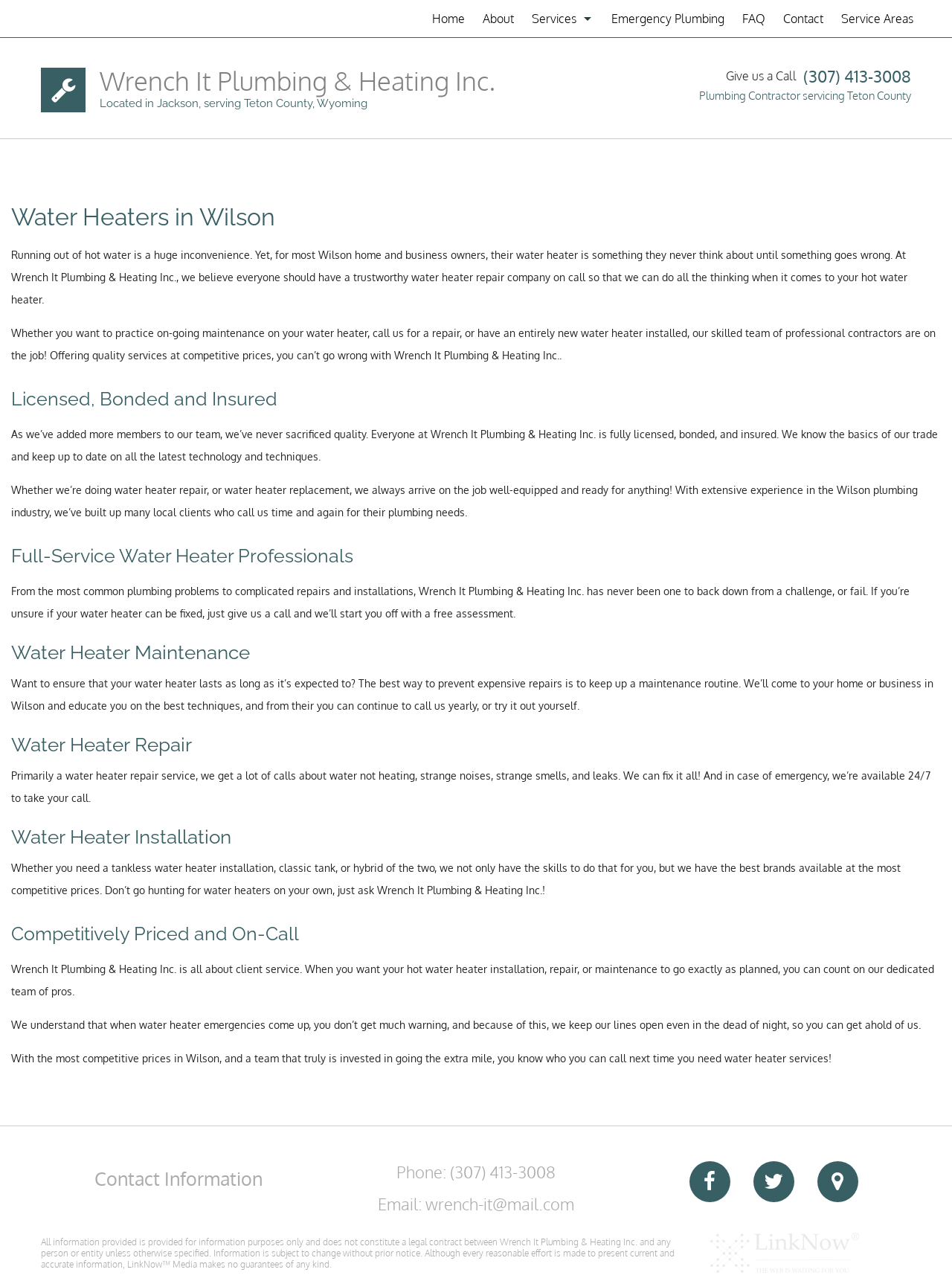Show the bounding box coordinates for the HTML element described as: "About".

[0.498, 0.0, 0.549, 0.029]